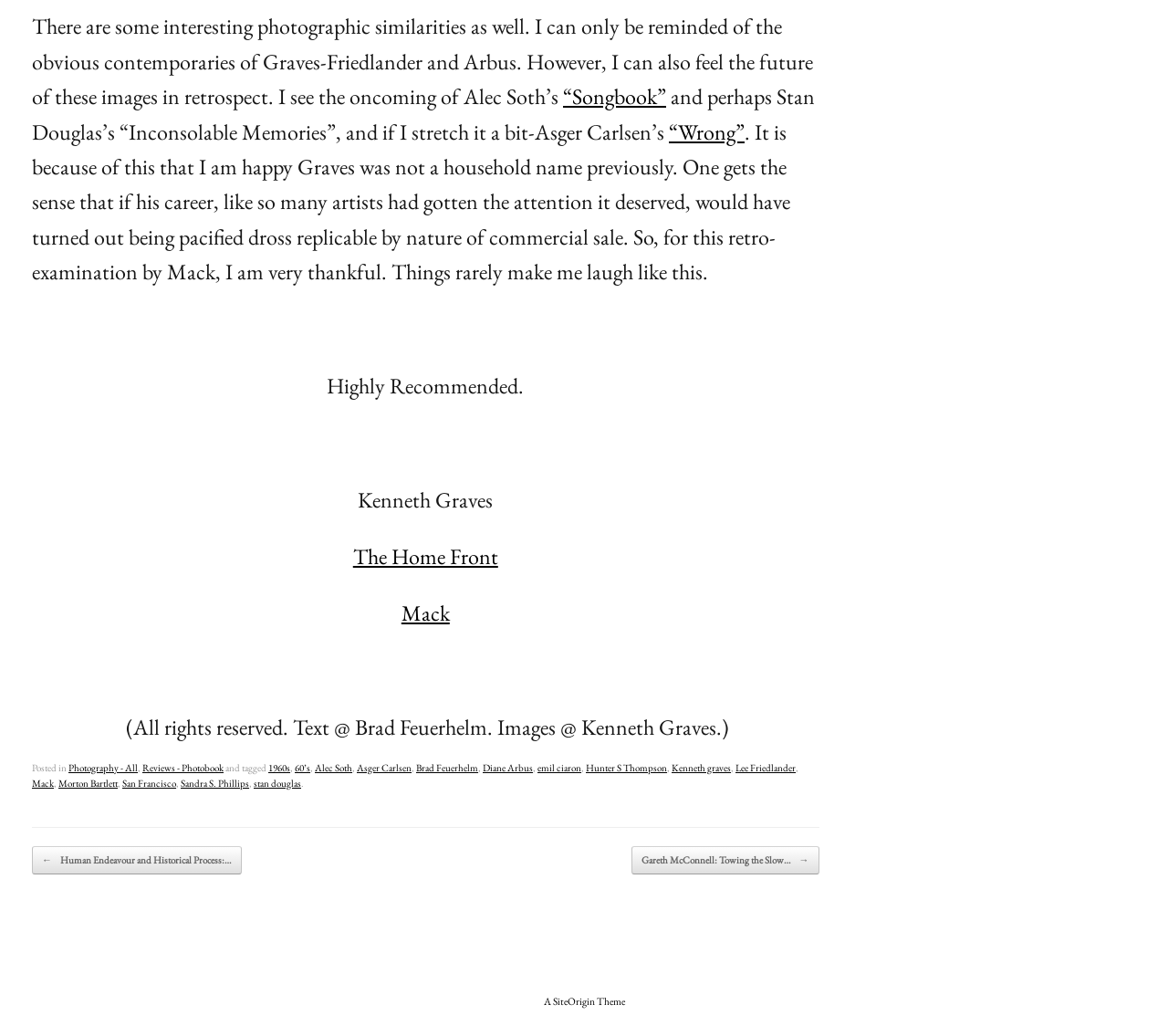Provide the bounding box coordinates of the area you need to click to execute the following instruction: "Visit the website of photographer Alec Soth".

[0.27, 0.735, 0.302, 0.747]